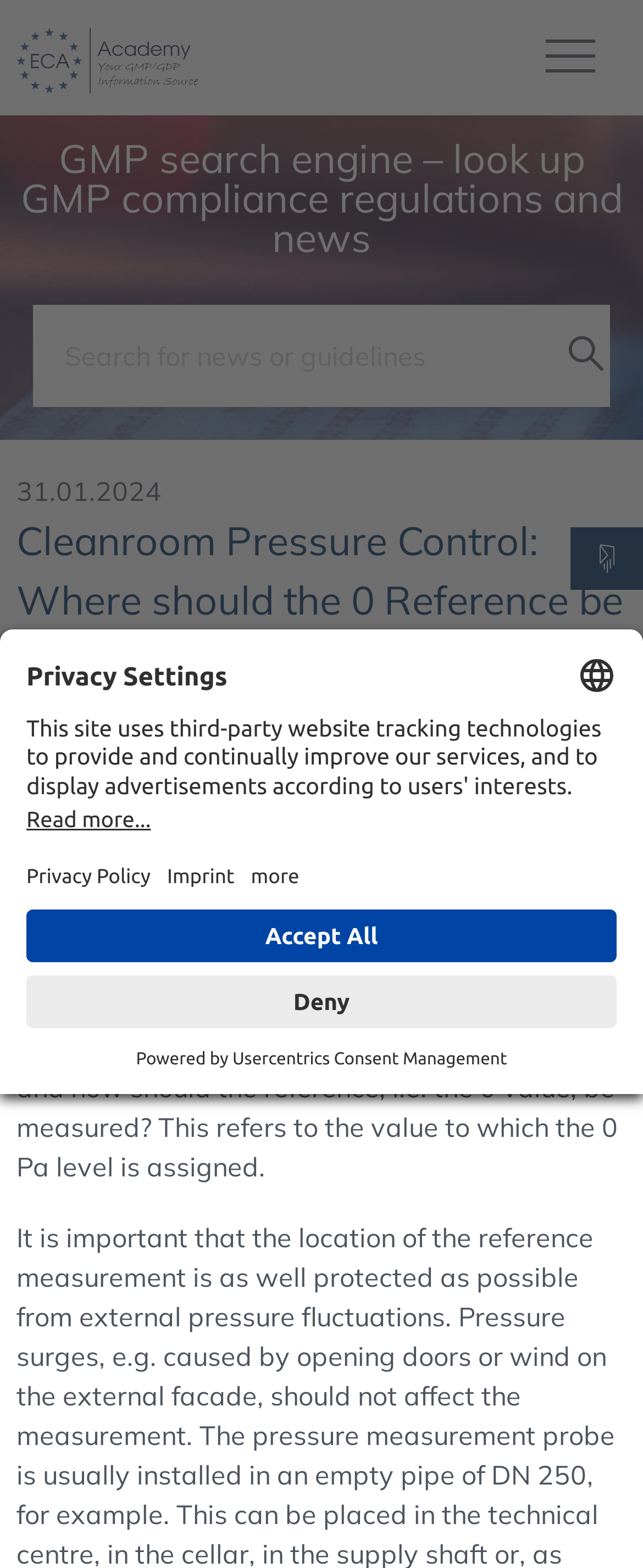Provide a single word or phrase to answer the given question: 
What is the organization mentioned at the bottom of the webpage?

Usercentrics Consent Management